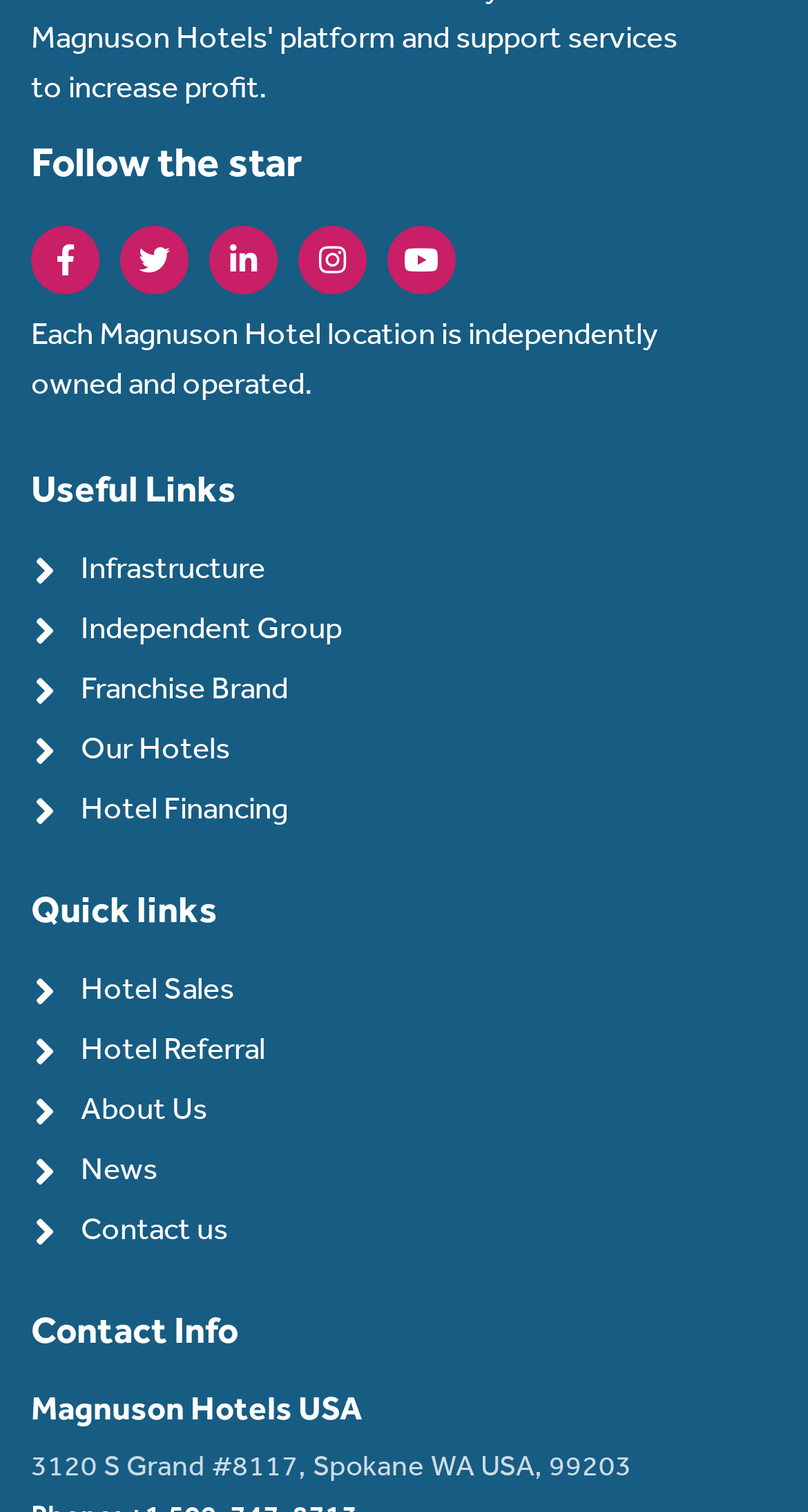Determine the bounding box coordinates of the clickable area required to perform the following instruction: "Read about Magnuson Hotels USA". The coordinates should be represented as four float numbers between 0 and 1: [left, top, right, bottom].

[0.038, 0.92, 0.962, 0.945]